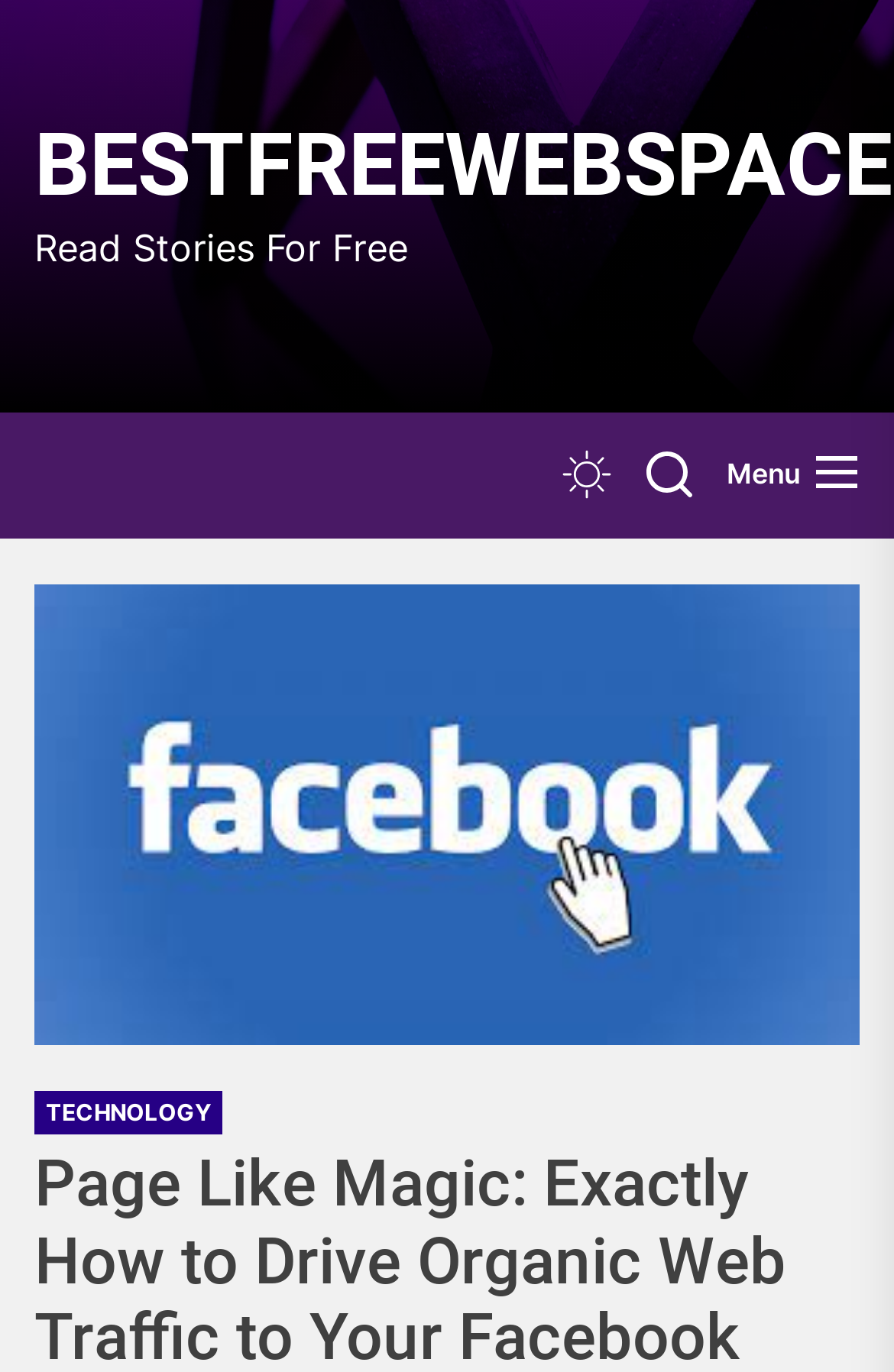Look at the image and answer the question in detail:
How many buttons are there in the top navigation bar?

I counted the number of button elements in the top navigation bar, which are '', 'Search', and 'Menu', and found that there are three buttons in total.